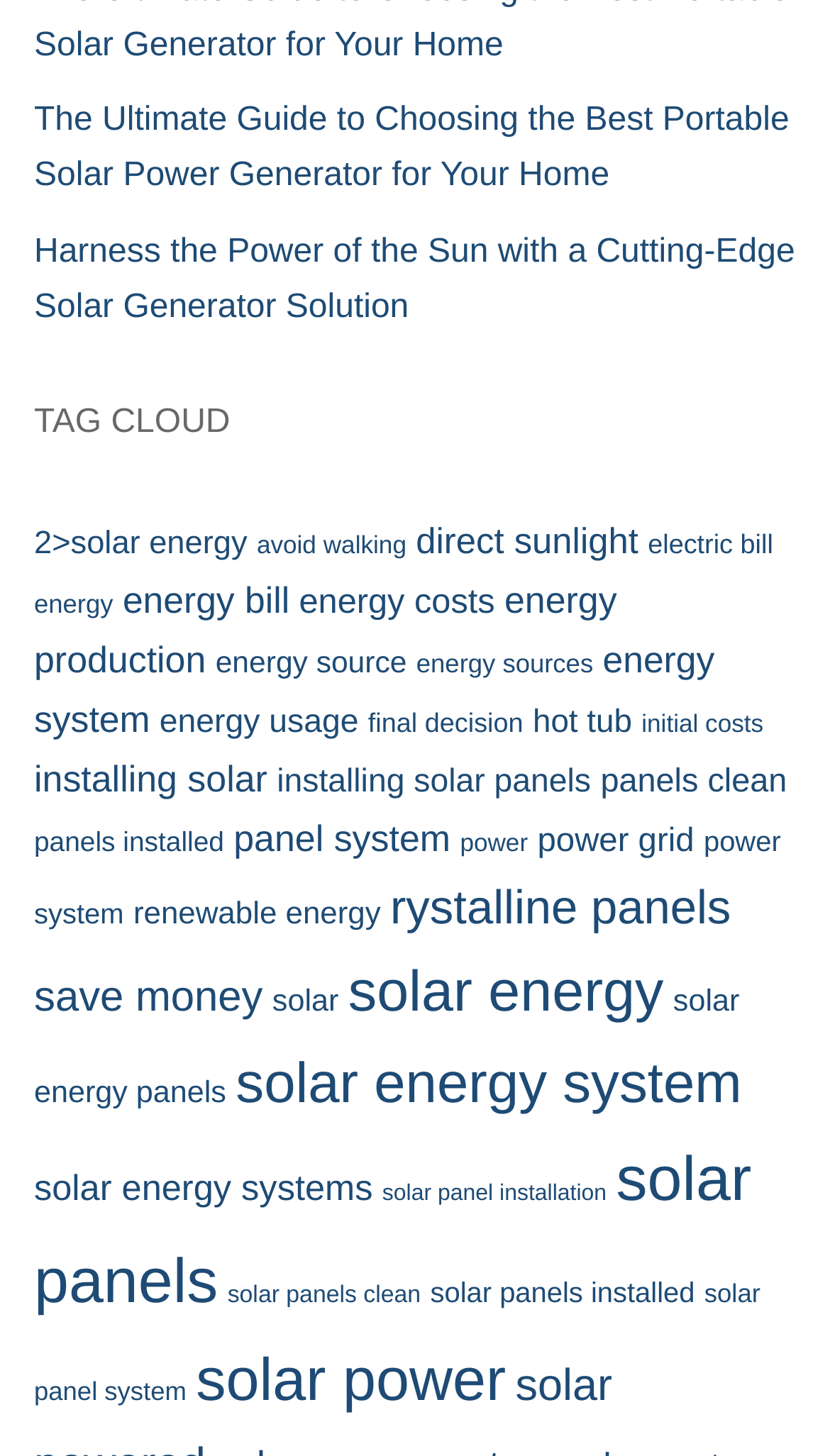Locate the bounding box for the described UI element: "installing solar". Ensure the coordinates are four float numbers between 0 and 1, formatted as [left, top, right, bottom].

[0.041, 0.52, 0.322, 0.549]